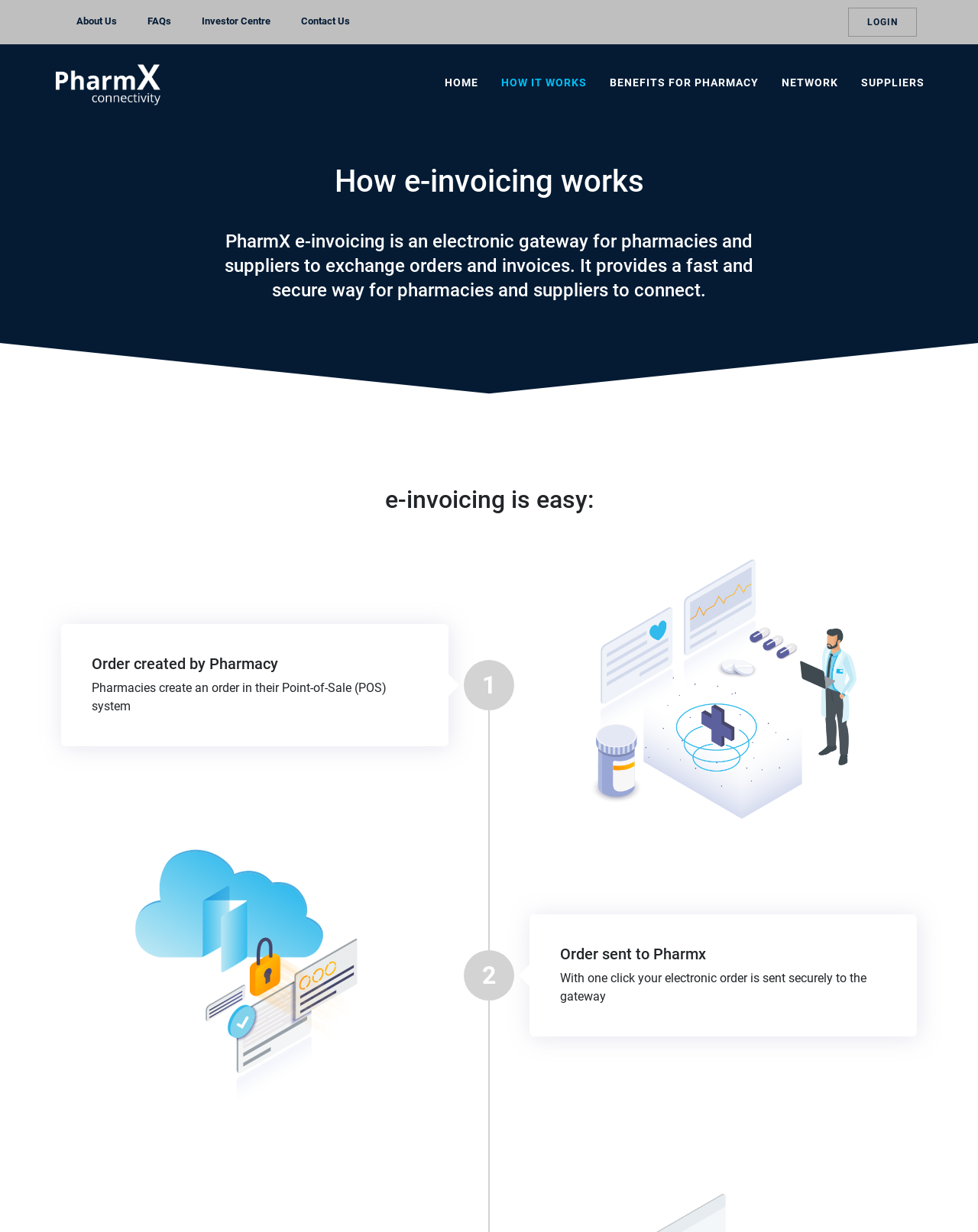Locate the bounding box of the UI element described by: "Benefits for Pharmacy" in the given webpage screenshot.

[0.623, 0.062, 0.776, 0.072]